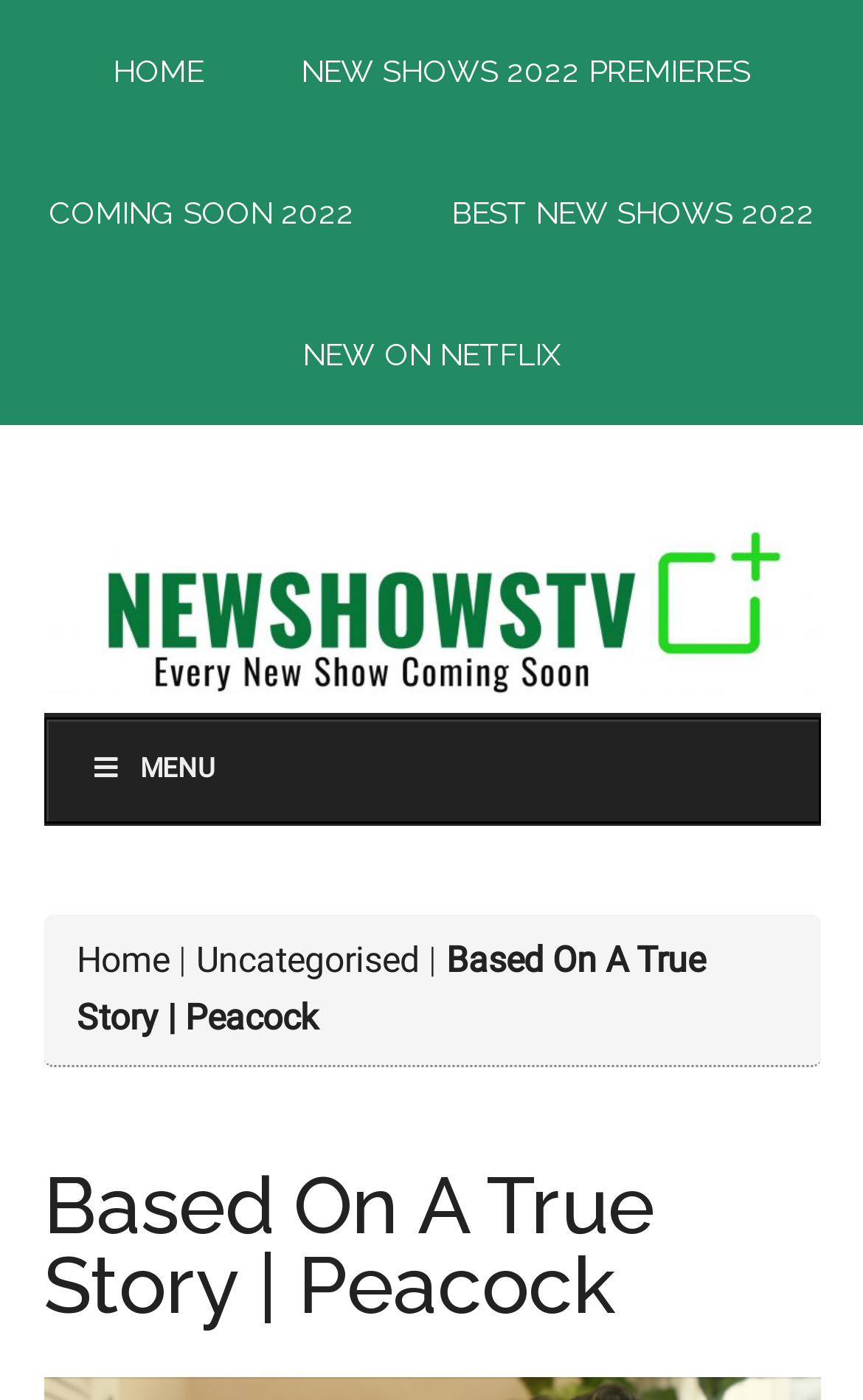Please determine the bounding box coordinates of the element to click in order to execute the following instruction: "browse best new shows 2022". The coordinates should be four float numbers between 0 and 1, specified as [left, top, right, bottom].

[0.472, 0.101, 0.995, 0.202]